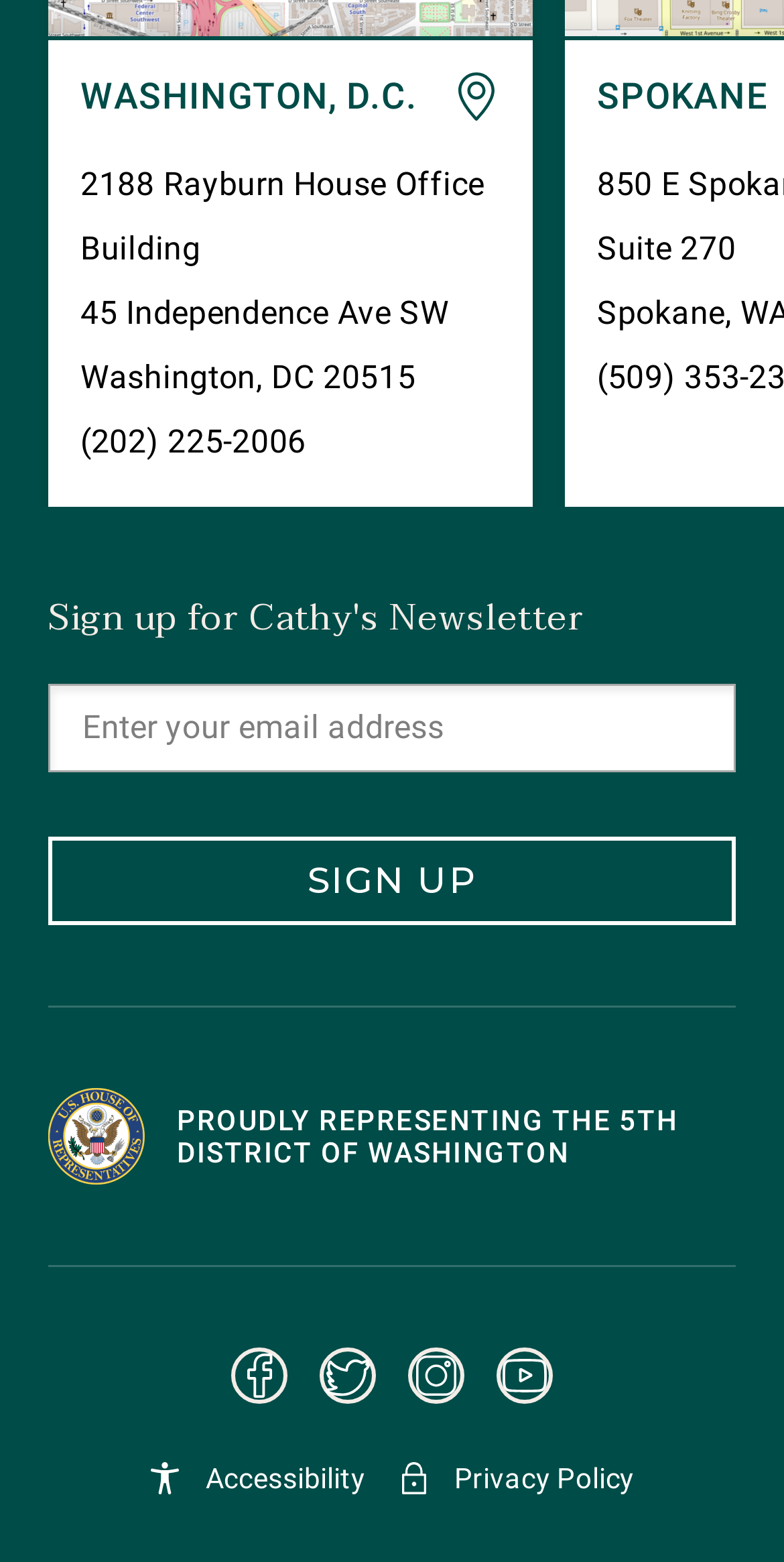Can you provide the bounding box coordinates for the element that should be clicked to implement the instruction: "Visit Facebook page"?

[0.295, 0.862, 0.367, 0.91]